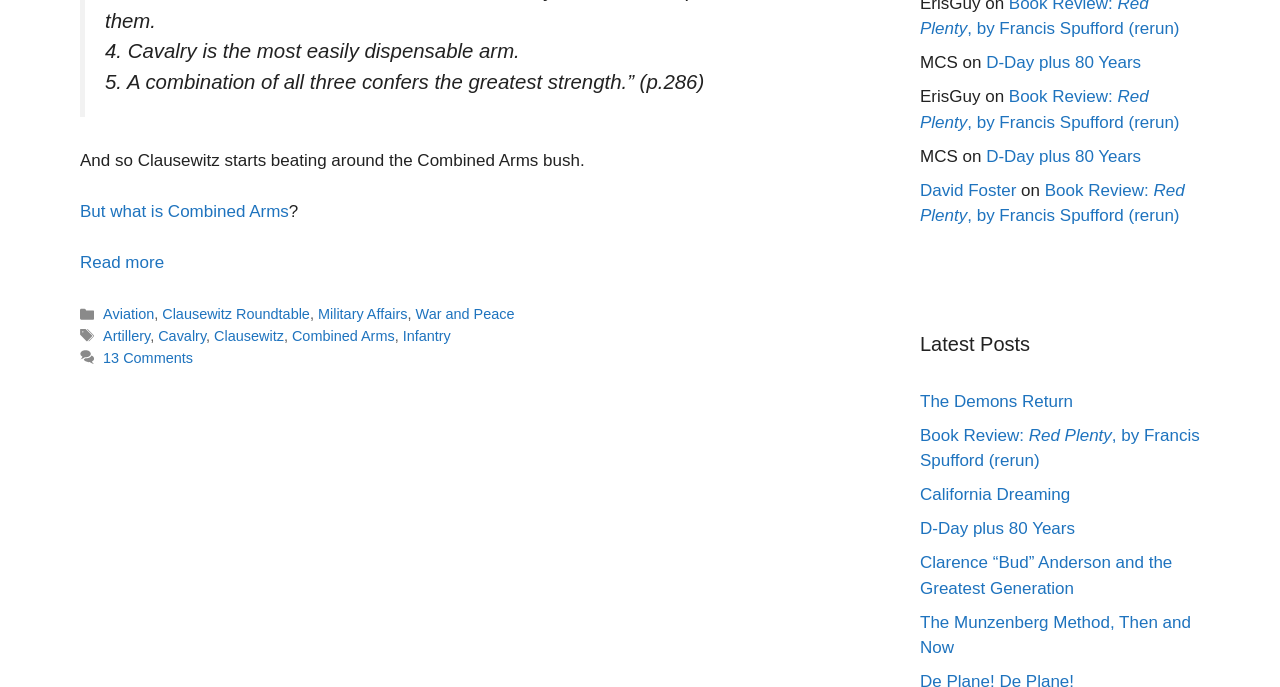What is the author of the post with the link 'Book Review: Red Plenty, by Francis Spufford (rerun)'?
Please respond to the question thoroughly and include all relevant details.

The link 'Book Review: Red Plenty, by Francis Spufford (rerun)' is listed under the author 'David Foster'. This suggests that David Foster is the author of the post with this link.